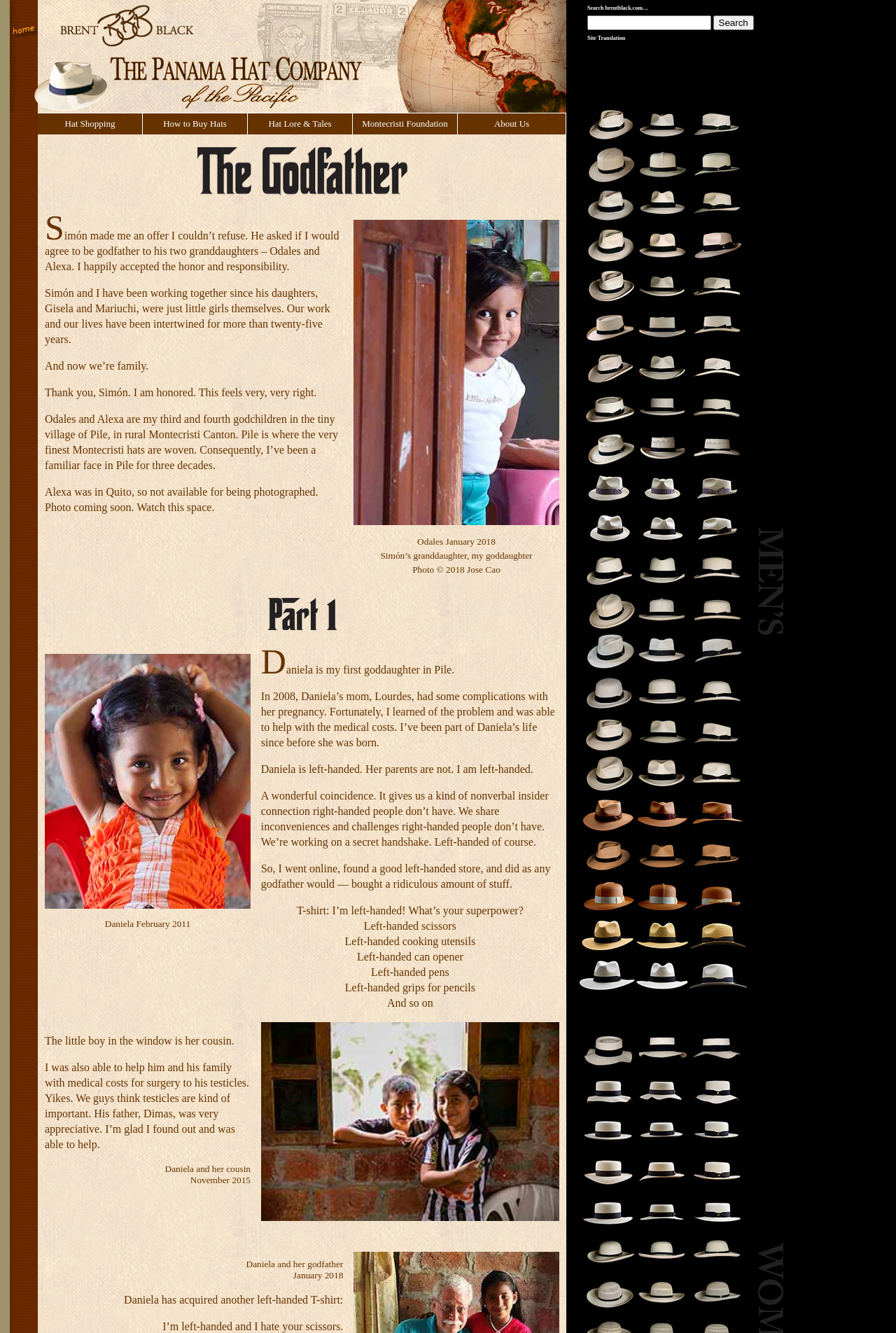What is the name of the store where the author bought left-handed items?
Please respond to the question thoroughly and include all relevant details.

The webpage does not mention the name of the store where the author bought left-handed items for Daniela. It only mentions that the author went online and found a good left-handed store.